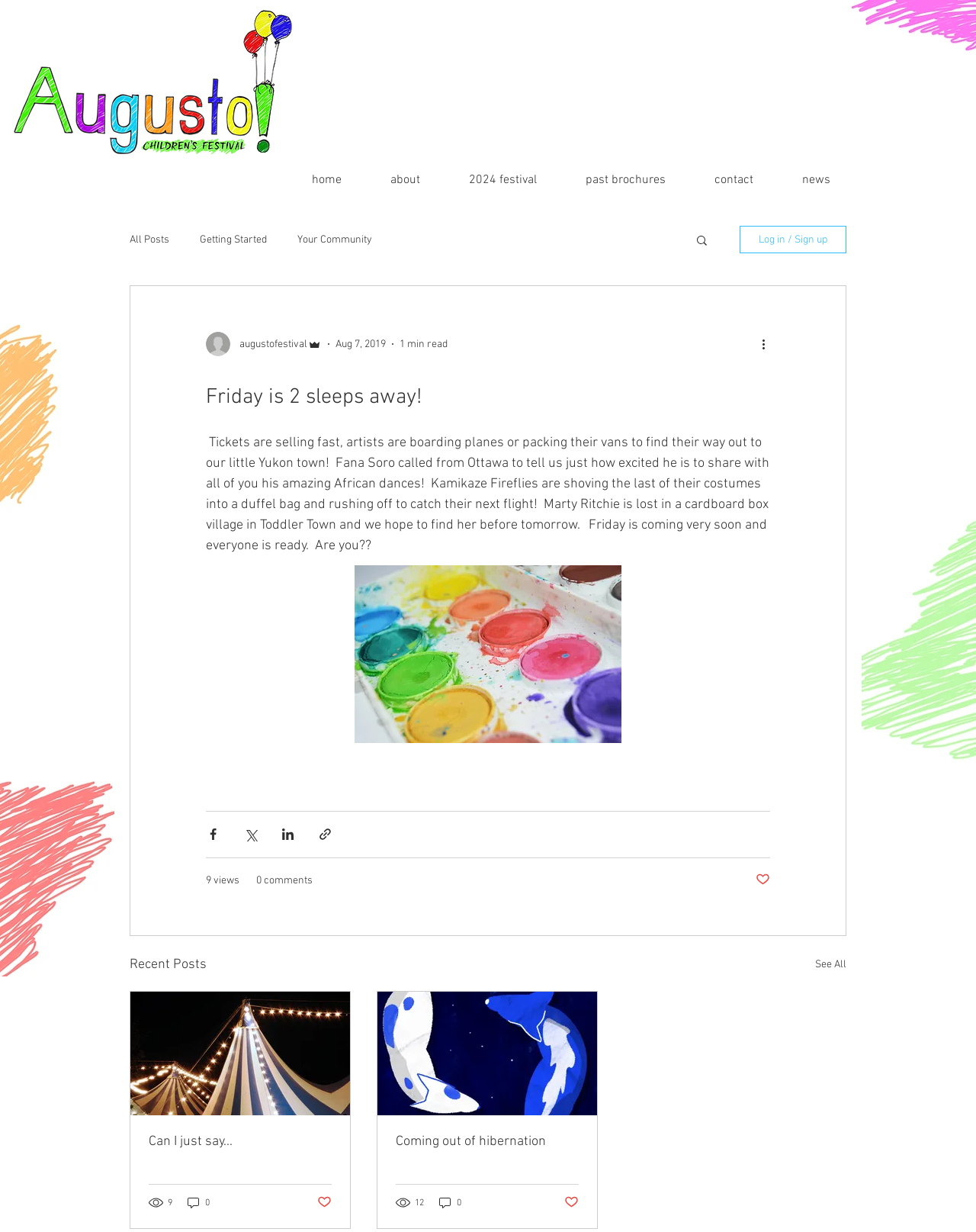Give a detailed account of the webpage's layout and content.

This webpage appears to be a blog or news website, with a focus on a festival or event. At the top of the page, there is a navigation menu with links to "home", "about", "2024 festival", "past brochures", "contact", and "news". Below this, there is a search button and a login/signup button.

The main content of the page is an article with the title "Friday is 2 sleeps away!" and a brief description of the festival preparations. The article includes a writer's picture and some metadata, such as the date "Aug 7, 2019" and a "1 min read" indicator. There are also social media sharing buttons and a "More actions" button.

Below the main article, there are several recent posts listed, each with a title, a brief description, and some metadata, such as the number of views and comments. Each post also has a "Post not marked as liked" button.

On the right side of the page, there is a navigation menu with links to "blog" and "All Posts", as well as some other categories. There is also an image of a balloon and a "balloonex.png" icon.

Overall, the webpage appears to be a blog or news website focused on a festival or event, with a simple and clean design.